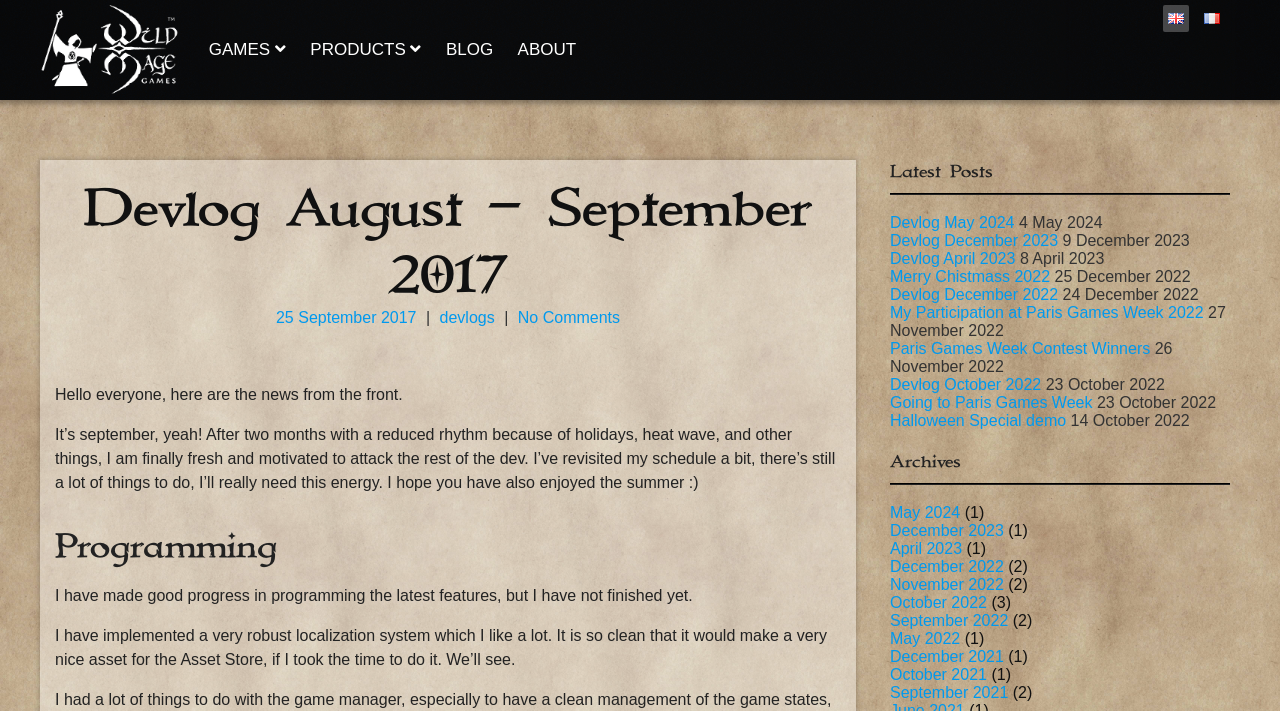What is the language of the link on the top right?
Can you provide a detailed and comprehensive answer to the question?

I determined the answer by looking at the top right corner of the webpage, where I found a link with the text 'en_GB', which indicates that the language is English.